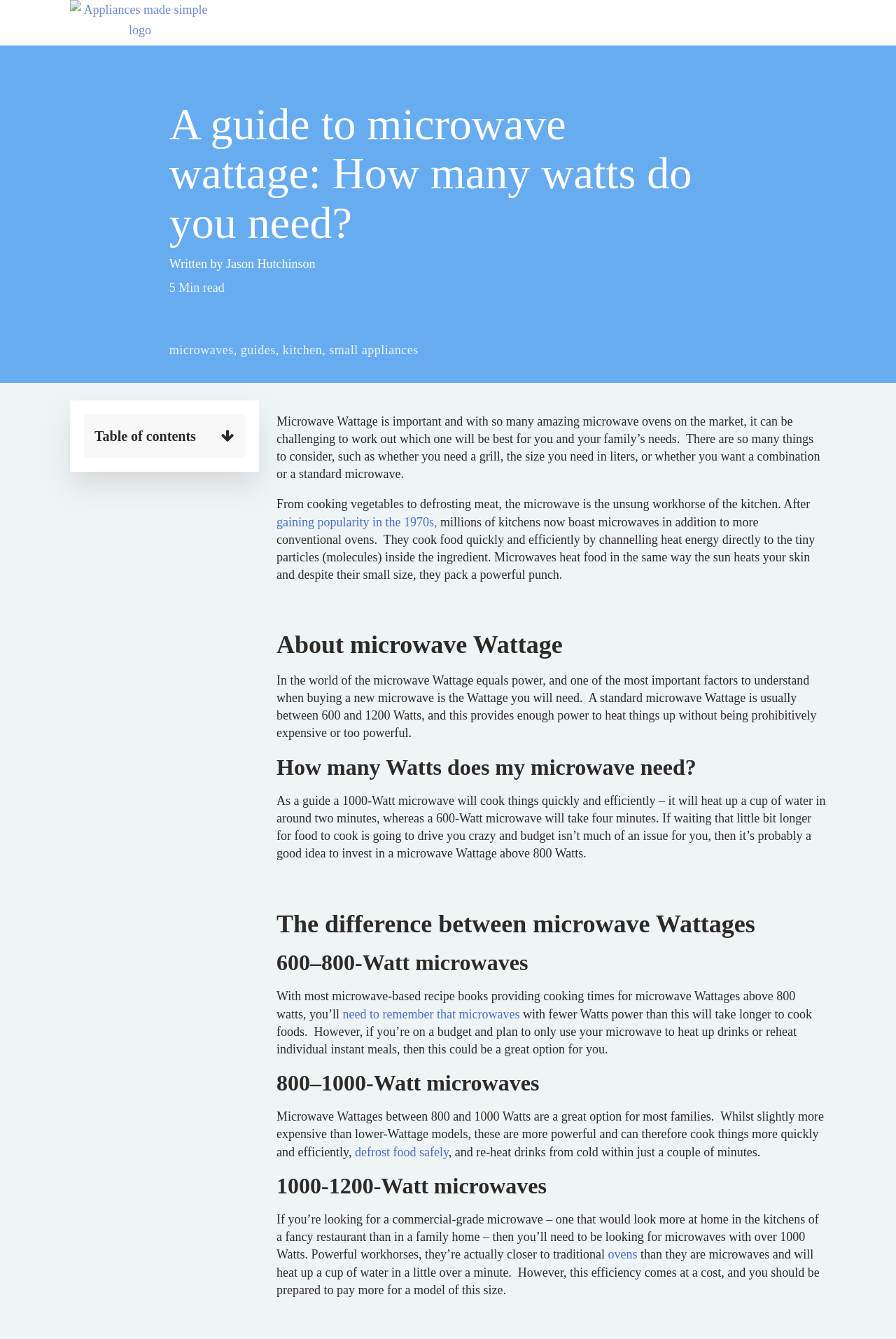Determine the coordinates of the bounding box that should be clicked to complete the instruction: "Check the 'small appliances' link". The coordinates should be represented by four float numbers between 0 and 1: [left, top, right, bottom].

[0.367, 0.256, 0.467, 0.266]